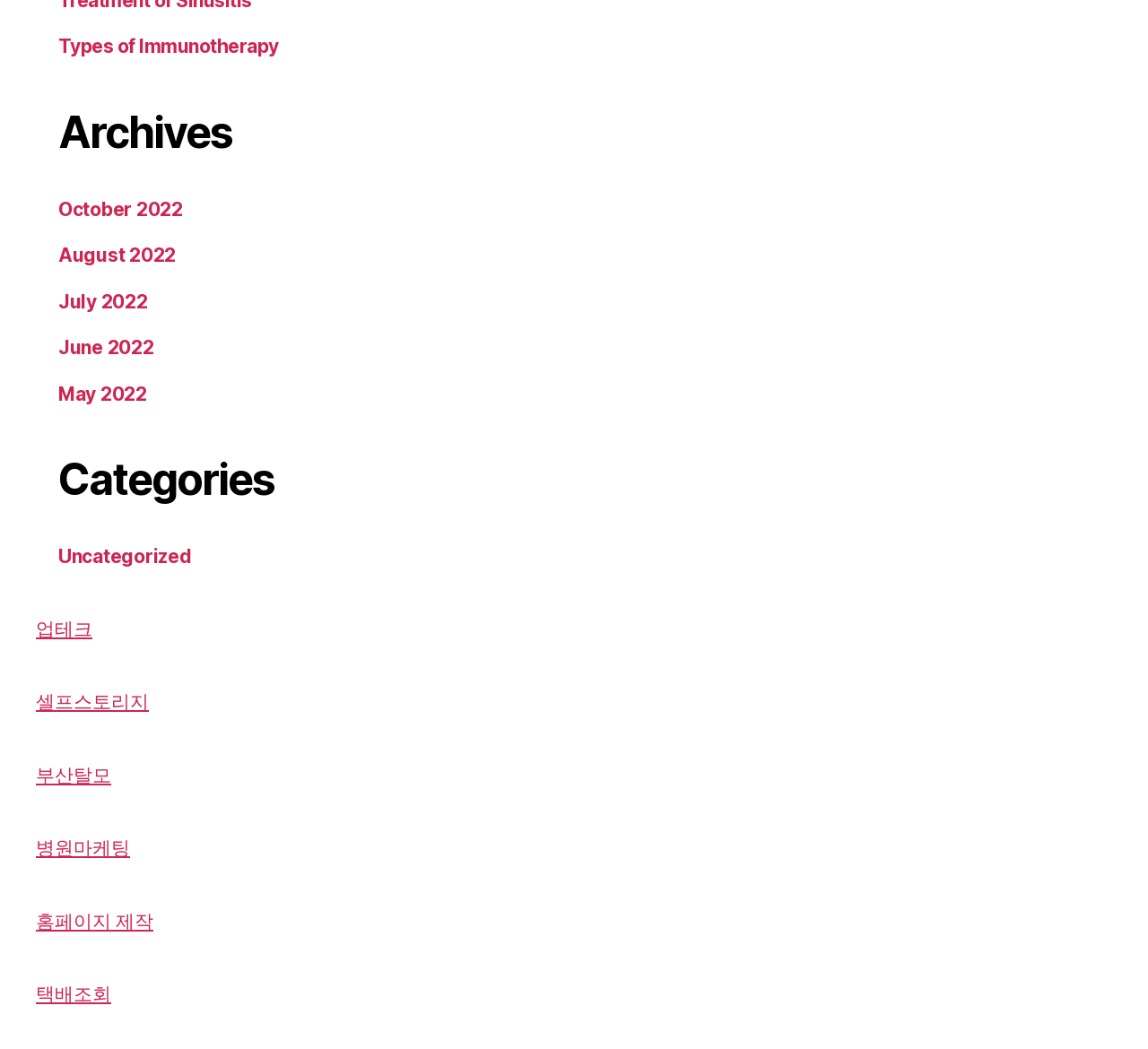What is the most recent archive?
Based on the image content, provide your answer in one word or a short phrase.

October 2022